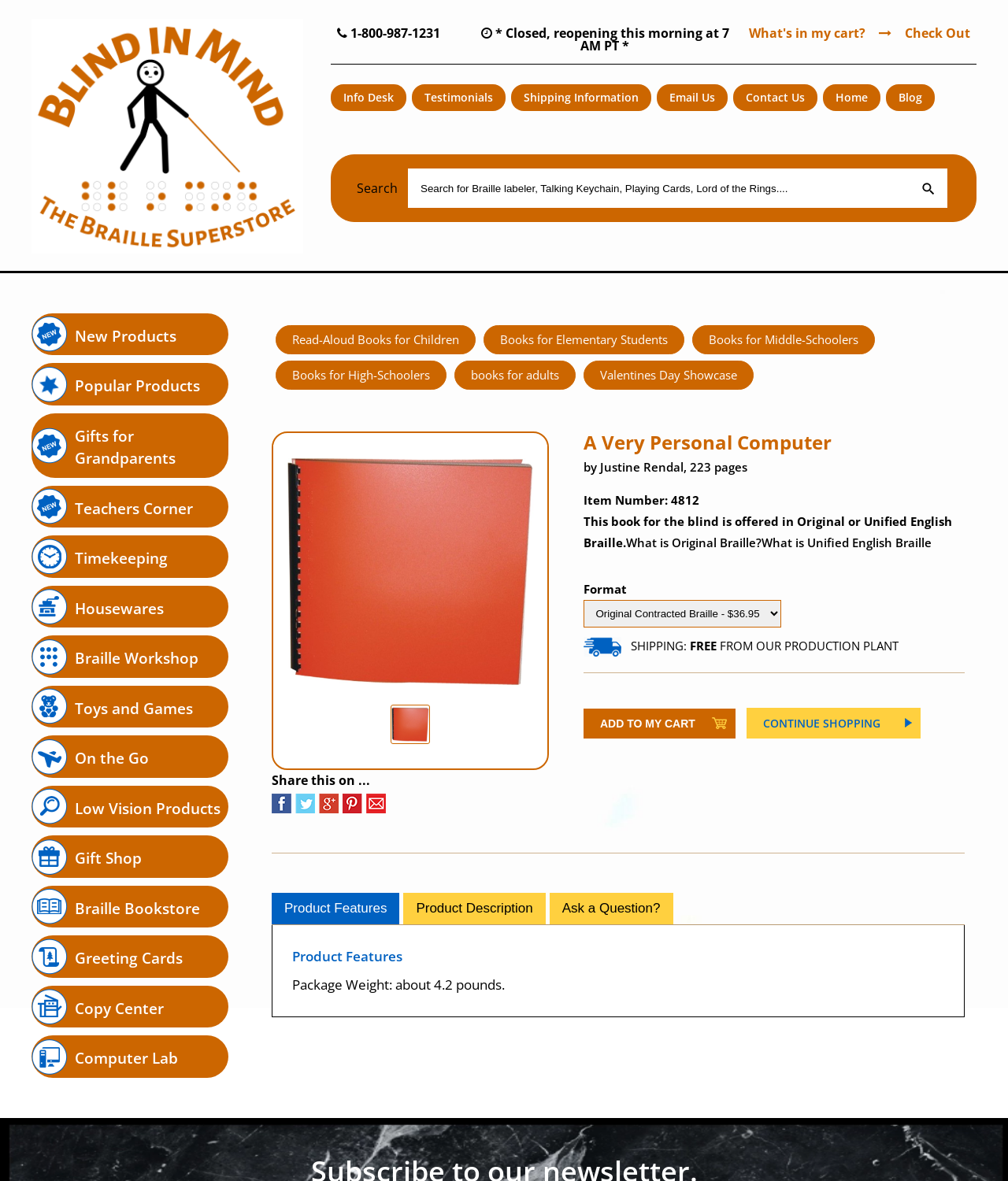What is the name of the book?
Provide a one-word or short-phrase answer based on the image.

A Very Personal Computer